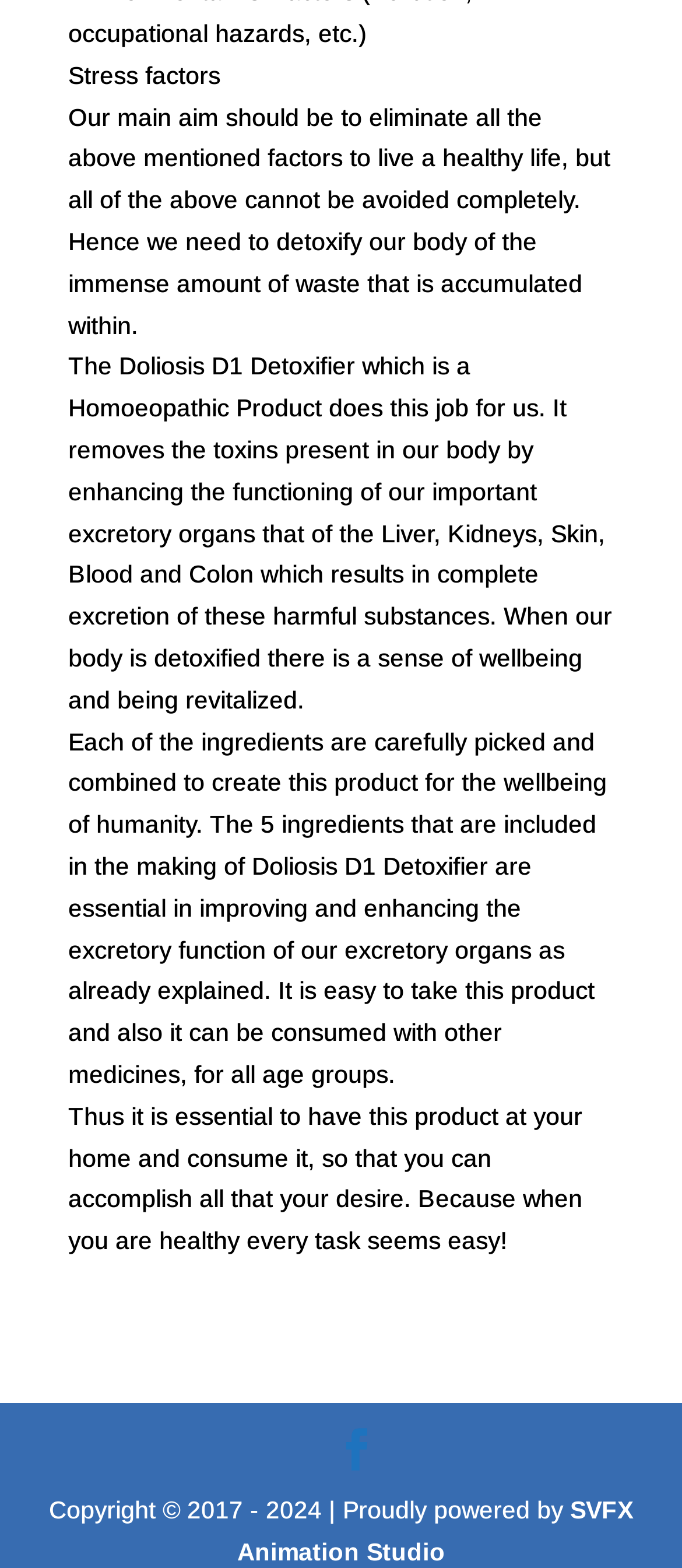Using the information in the image, give a detailed answer to the following question: What is the benefit of using the Doliosis D1 Detoxifier?

According to the webpage, when the body is detoxified using the Doliosis D1 Detoxifier, there is a sense of wellbeing and being revitalized.